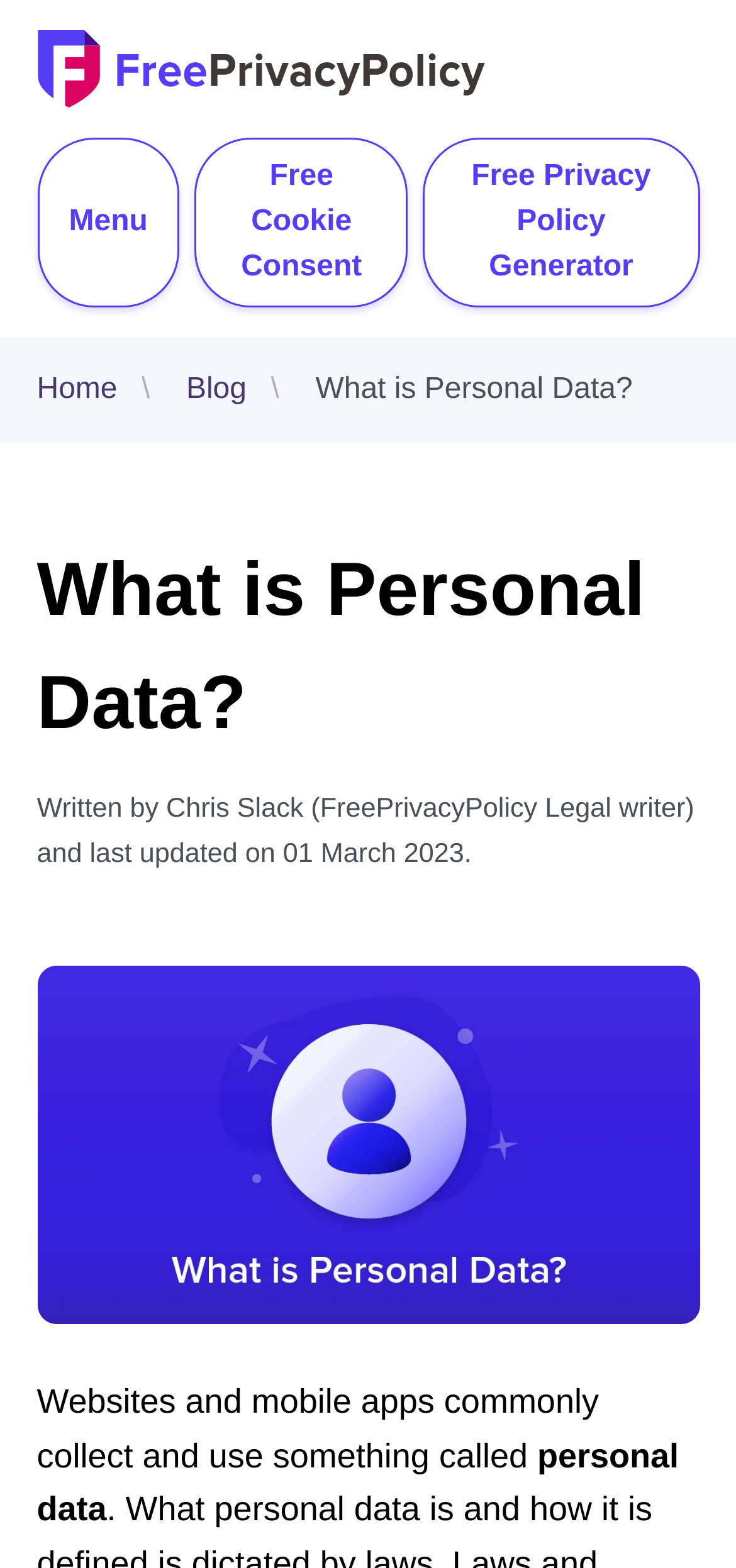Using the provided element description: "Free Privacy Policy Generator", identify the bounding box coordinates. The coordinates should be four floats between 0 and 1 in the order [left, top, right, bottom].

[0.575, 0.088, 0.95, 0.196]